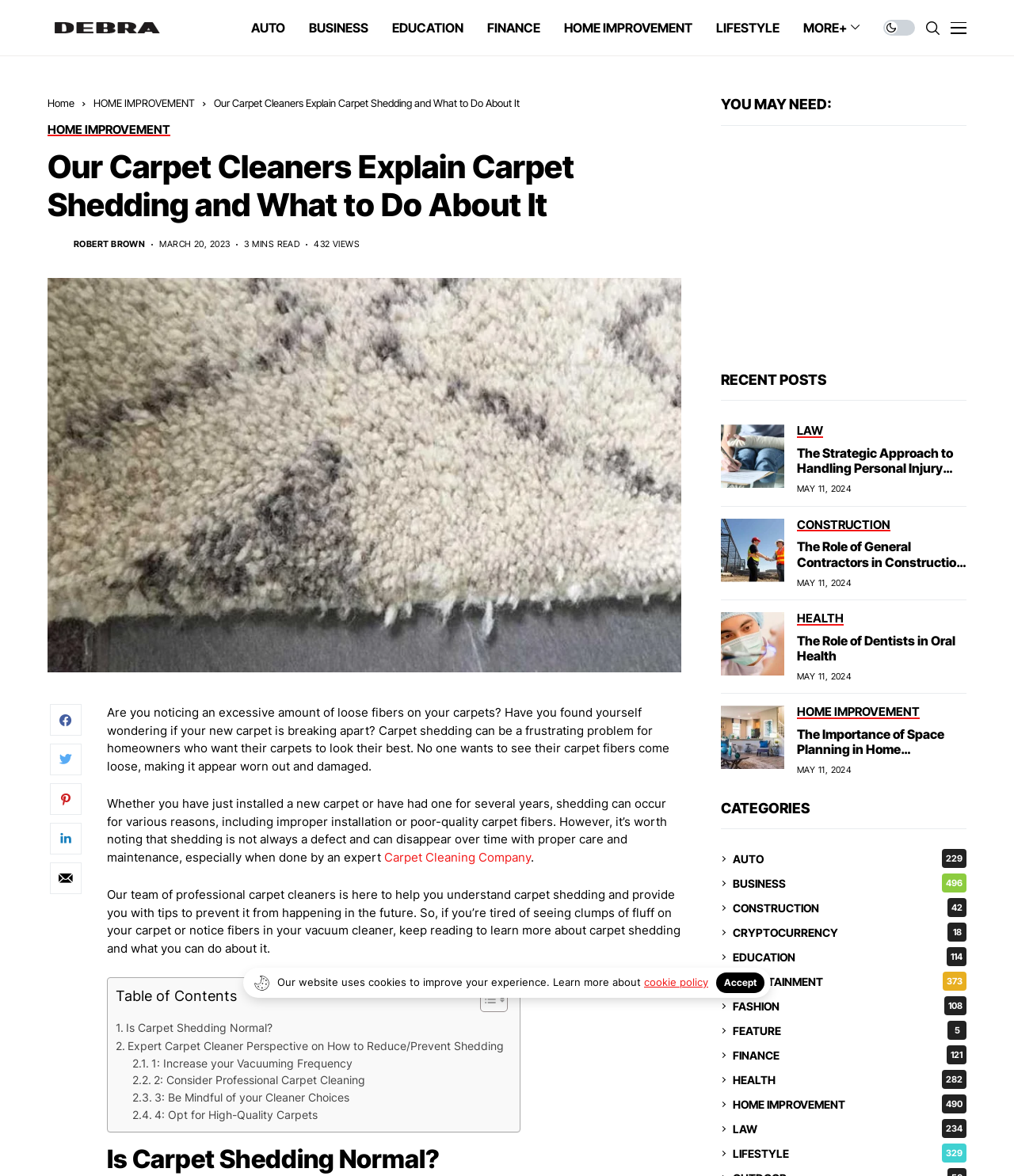How many links are there in the 'CATEGORIES' section?
Using the image as a reference, answer the question in detail.

By examining the webpage structure, I found the 'CATEGORIES' section, which contains links to different categories. Upon counting, I found 9 links, including 'AUTO', 'BUSINESS', 'CONSTRUCTION', and so on.